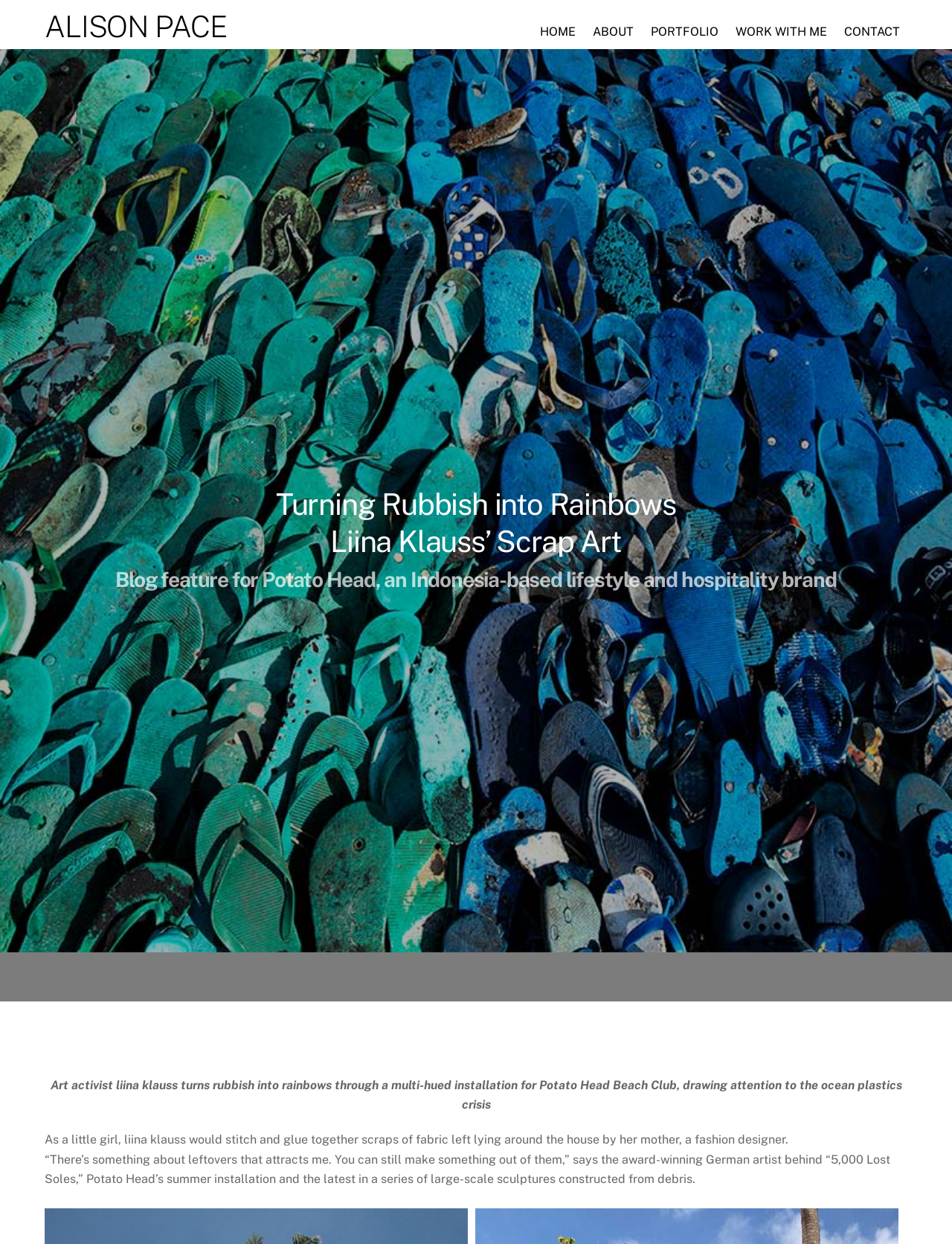Use the information in the screenshot to answer the question comprehensively: How many Lost Soles are in Liina Klauss' sculpture?

The webpage mentions that Liina Klauss is behind the sculpture '5,000 Lost Soles', indicating that the sculpture consists of 5,000 Lost Soles.